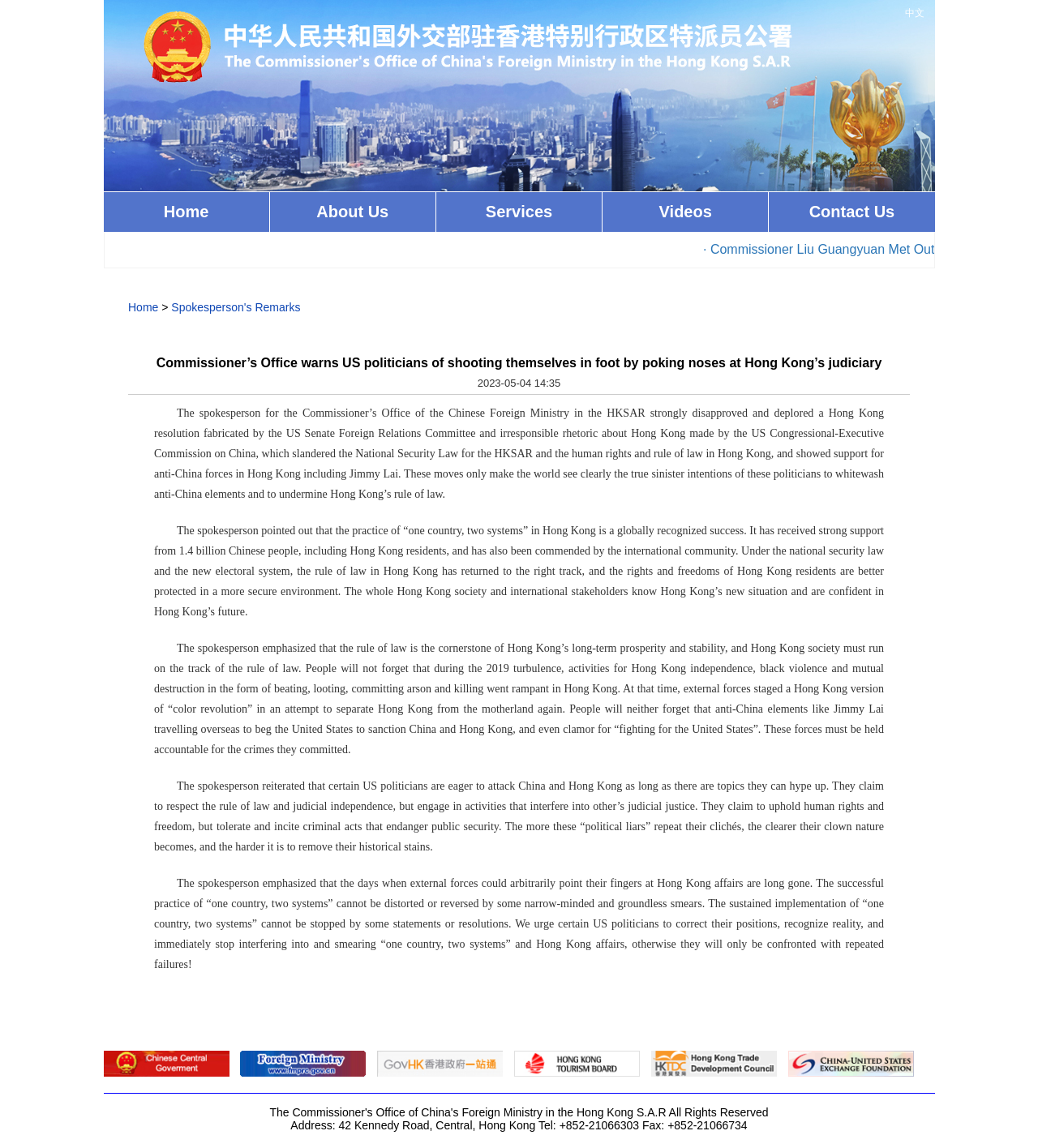What is the date of the spokesperson's remarks?
Use the screenshot to answer the question with a single word or phrase.

2023-05-04